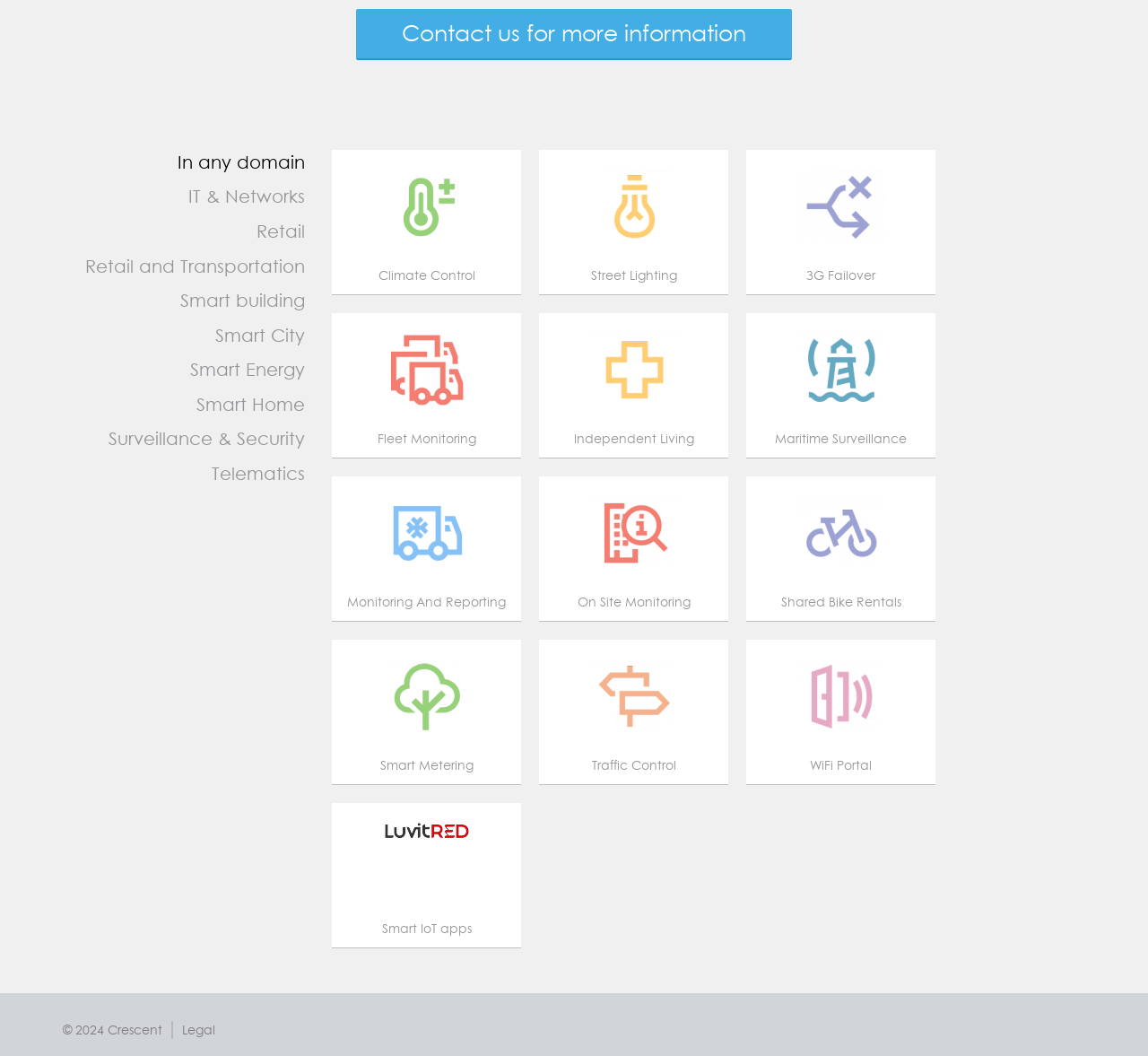Please identify the bounding box coordinates of the element's region that I should click in order to complete the following instruction: "Explore IT & Networks". The bounding box coordinates consist of four float numbers between 0 and 1, i.e., [left, top, right, bottom].

[0.164, 0.176, 0.266, 0.196]